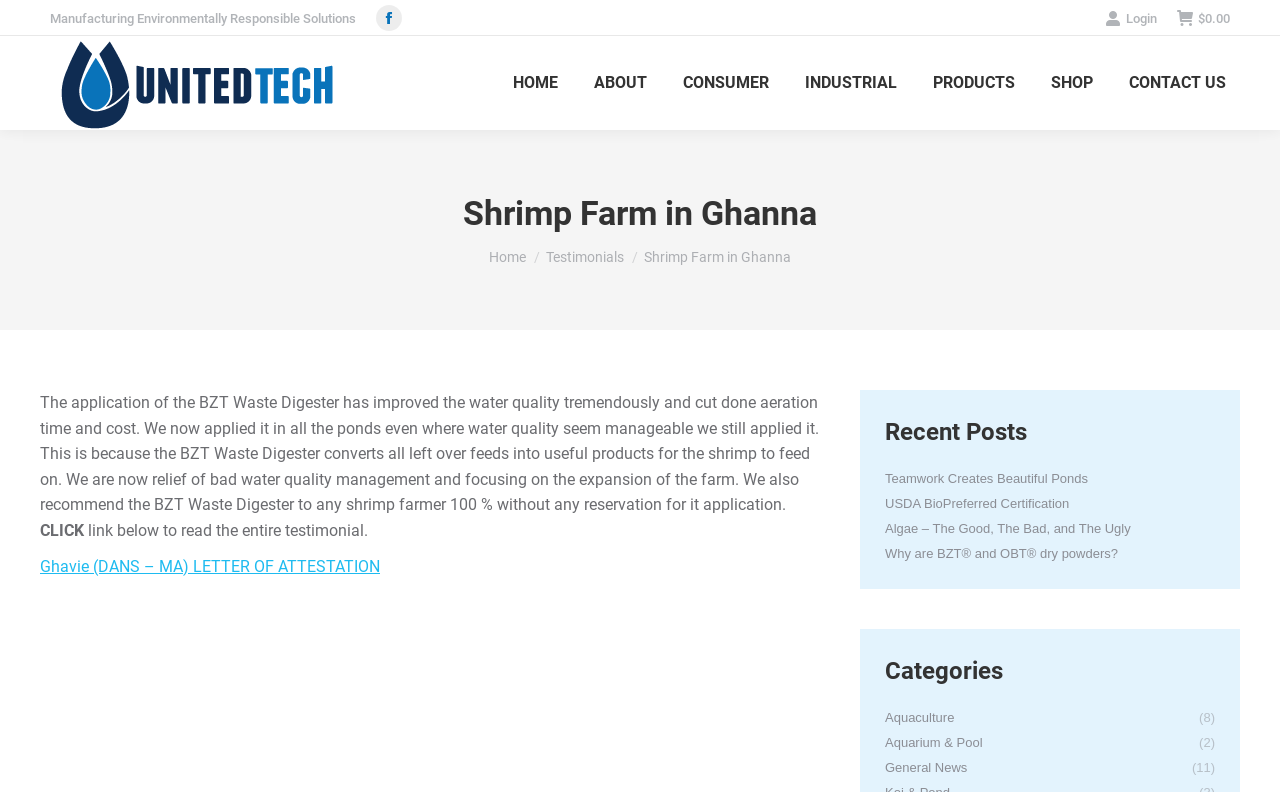Describe every aspect of the webpage in a detailed manner.

The webpage is about United-Tech, Inc., a company that provides environmentally responsible solutions. At the top, there is a header section with links to the company's Facebook page, login, and shopping cart. The company's logo is also displayed in this section.

Below the header, there is a navigation menu with links to different sections of the website, including Home, About, Consumer, Industrial, Products, Shop, and Contact Us.

The main content of the webpage is about a shrimp farm in Ghana, with a heading that reads "Shrimp Farm in Ghana". There is a breadcrumb trail that shows the current page's location within the website.

The main article on the page discusses the application of the BZT Waste Digester in the shrimp farm, which has improved water quality and reduced aeration time and cost. The article also recommends the BZT Waste Digester to other shrimp farmers.

To the right of the main article, there is a section with links to recent posts, including "Teamwork Creates Beautiful Ponds", "USDA BioPreferred Certification", "Algae – The Good, The Bad, and The Ugly", and "Why are BZT and OBT dry powders?". There is also a section with categories below the recent posts.

Overall, the webpage has a clean and organized layout, with clear headings and concise text. The use of links and sections helps to break up the content and make it easy to navigate.